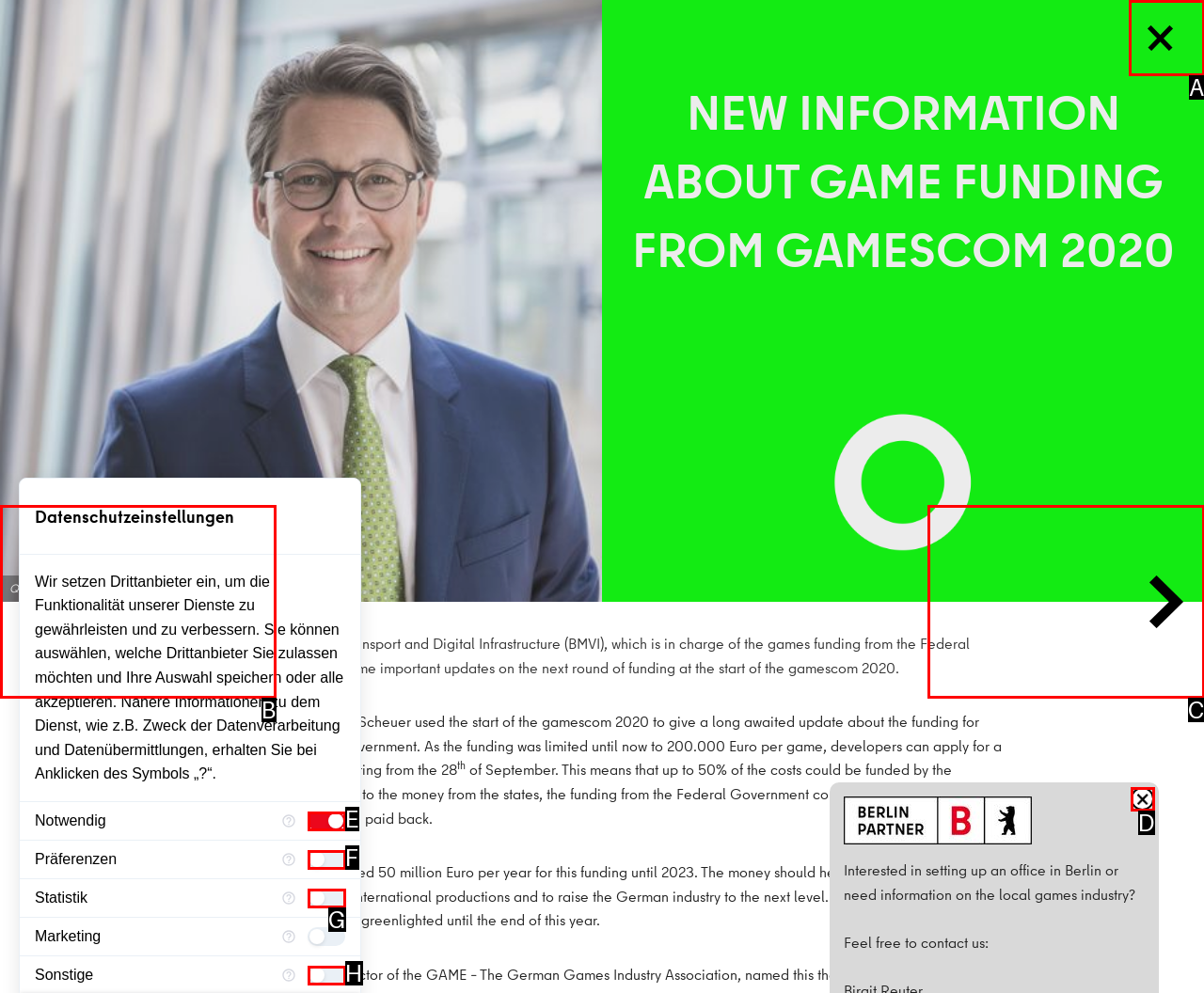Choose the HTML element that needs to be clicked for the given task: Read 'SEE ALSO' Respond by giving the letter of the chosen option.

None